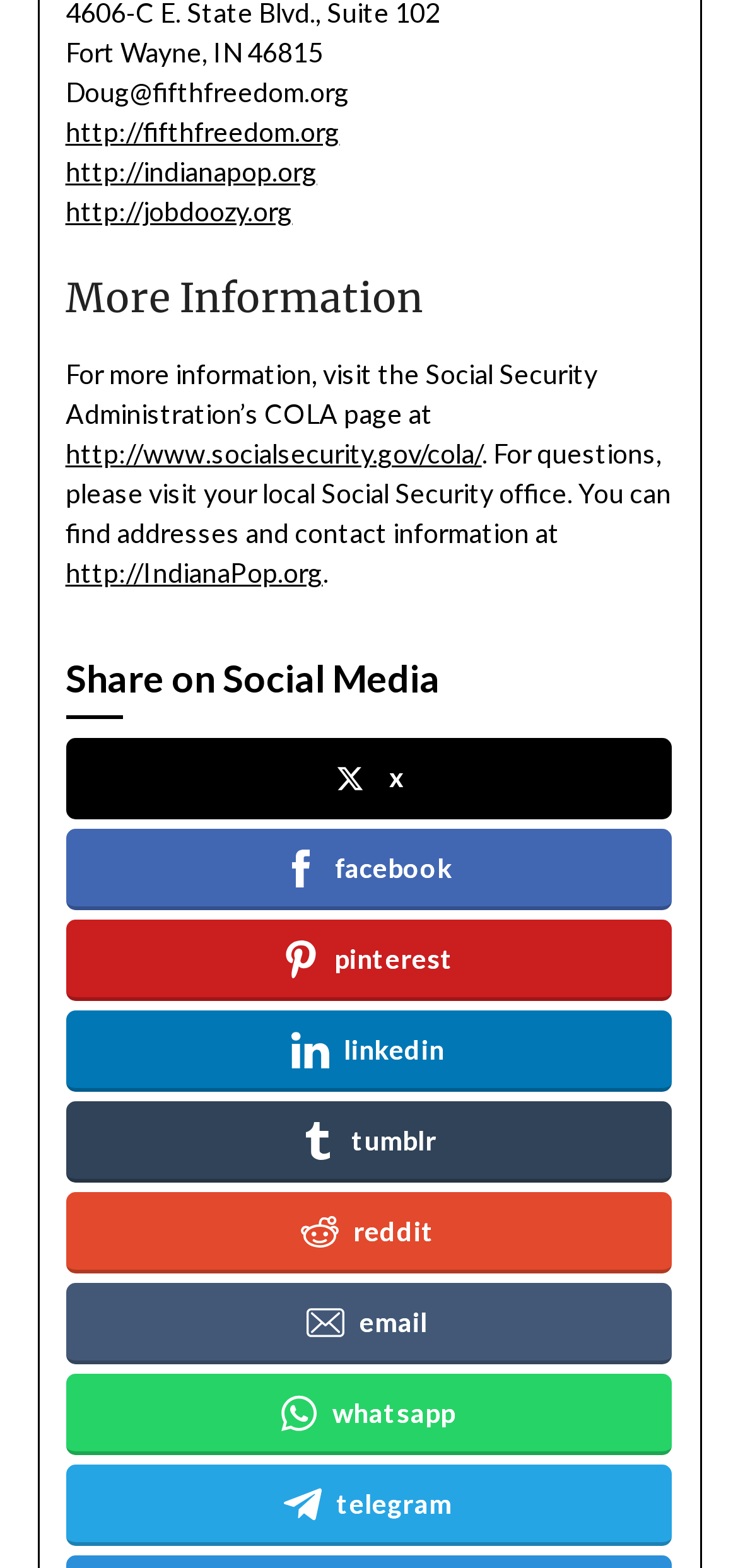What is the email address mentioned on the webpage?
Give a single word or phrase as your answer by examining the image.

Doug@fifthfreedom.org